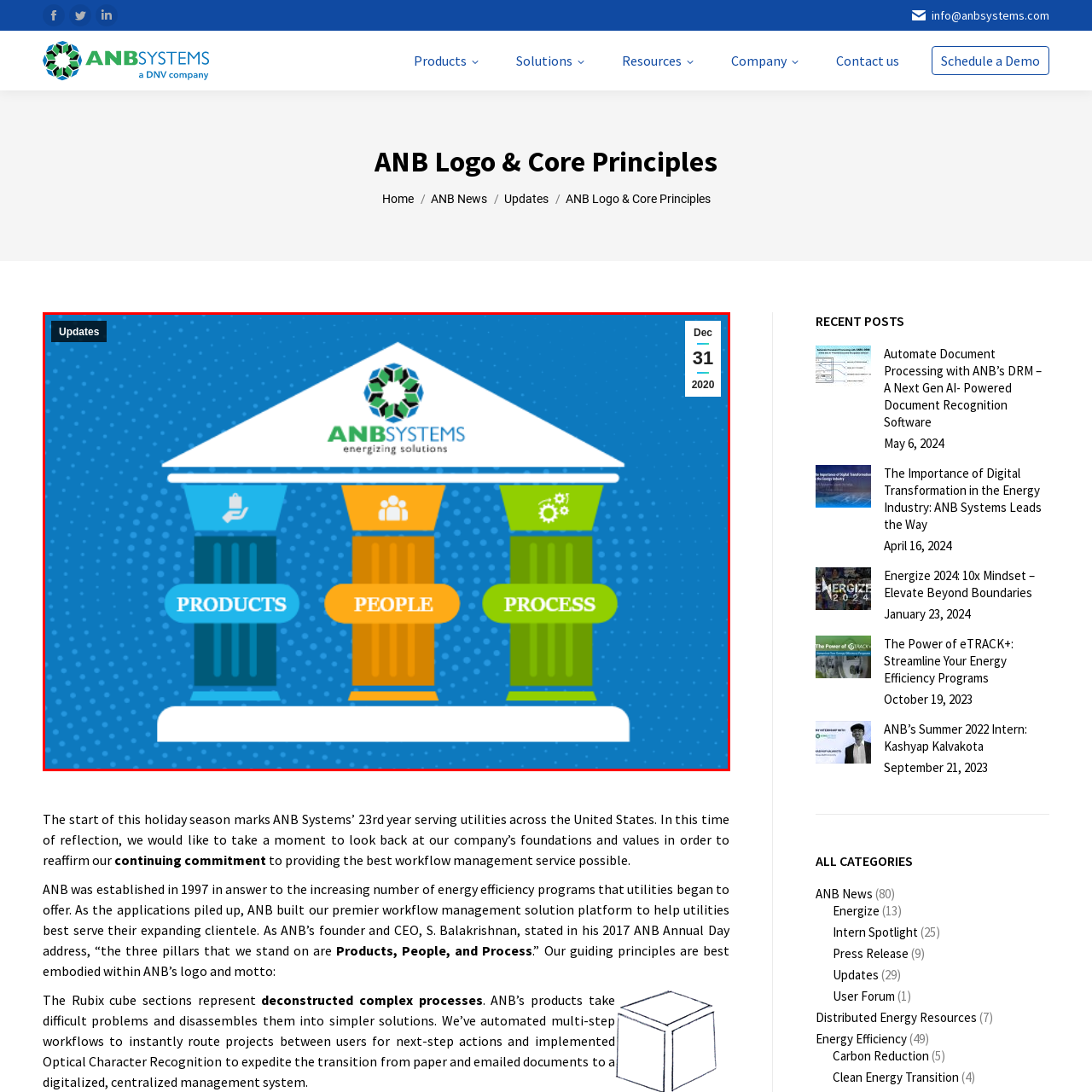Refer to the image within the red box and answer the question concisely with a single word or phrase: On what date is the visual set against?

December 31, 2020